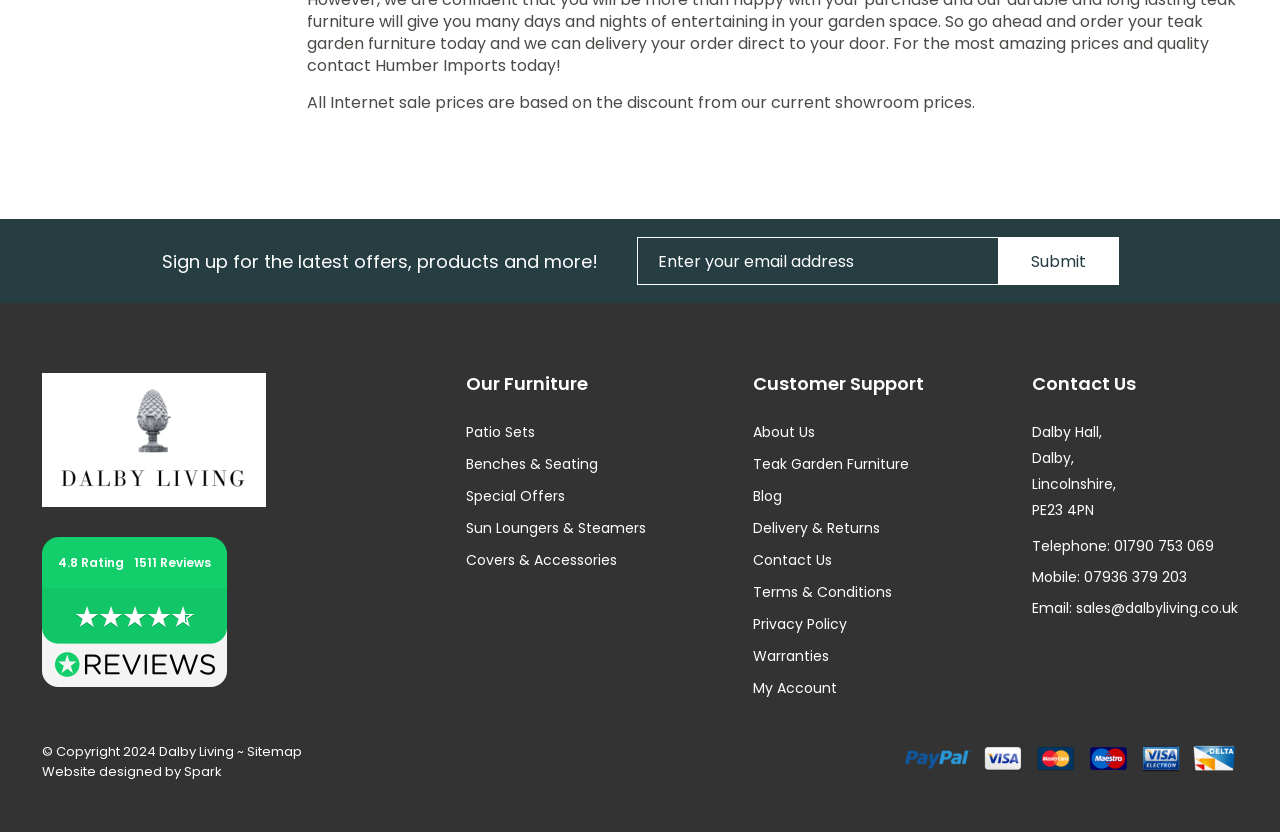Locate the bounding box coordinates of the element's region that should be clicked to carry out the following instruction: "Enter email address". The coordinates need to be four float numbers between 0 and 1, i.e., [left, top, right, bottom].

[0.497, 0.285, 0.78, 0.343]